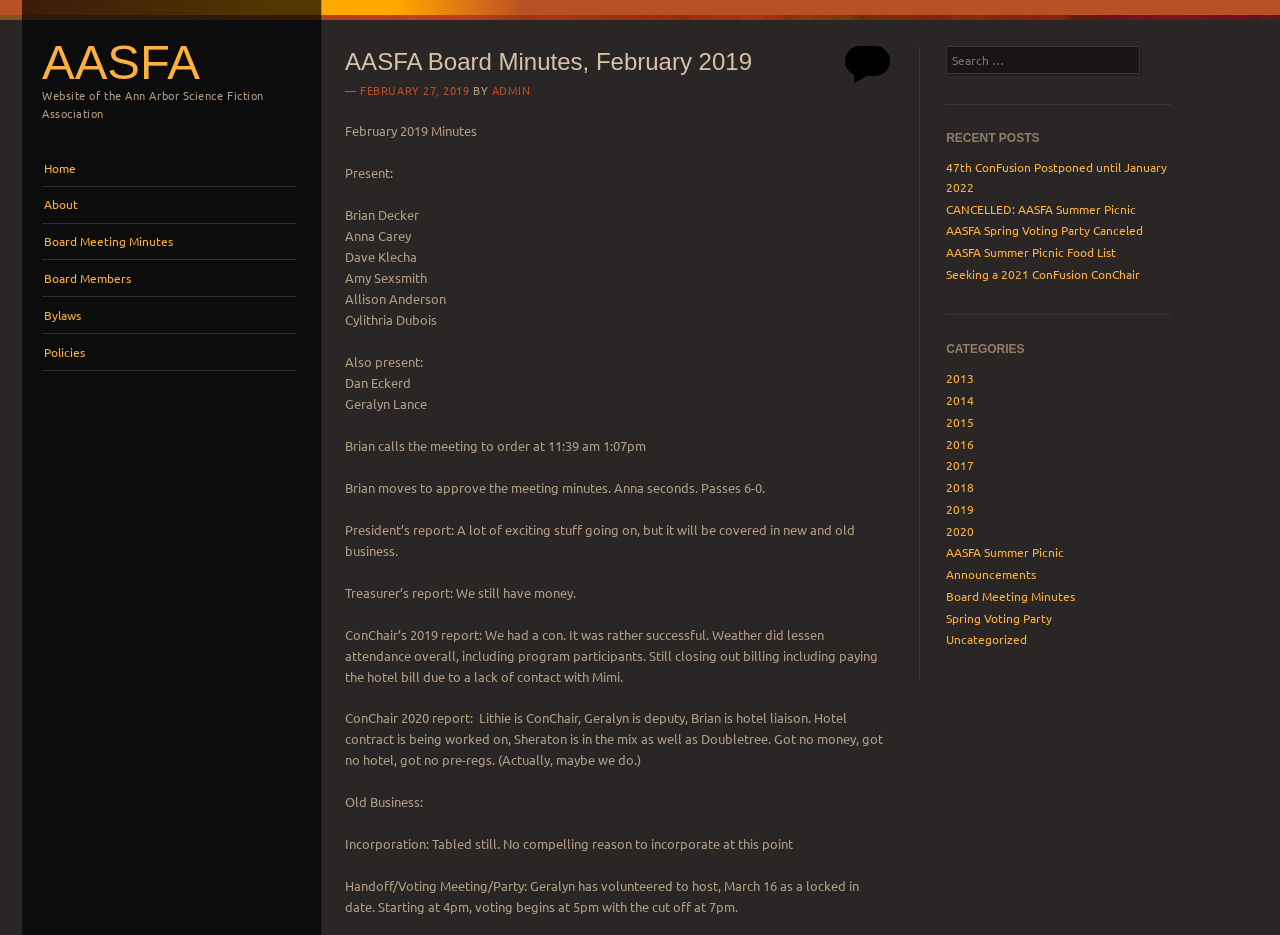Locate the bounding box coordinates of the area to click to fulfill this instruction: "Click on the 'FEBRUARY 27, 2019' link". The bounding box should be presented as four float numbers between 0 and 1, in the order [left, top, right, bottom].

[0.281, 0.088, 0.367, 0.105]